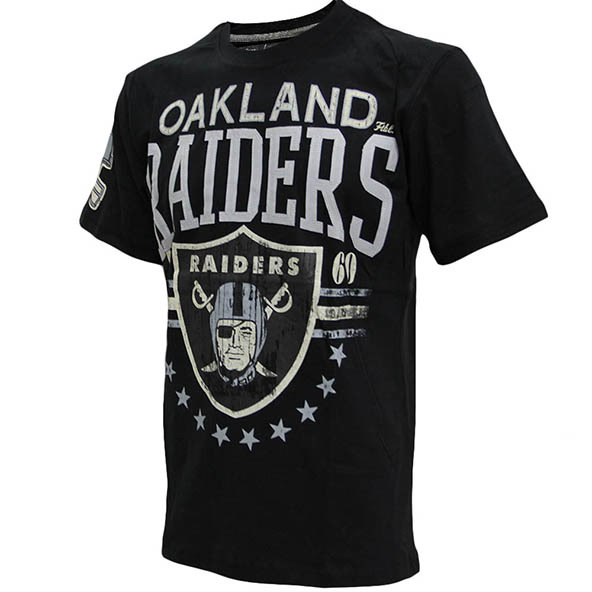What is nestled within a shield in the Oakland Raiders logo?
Answer with a single word or short phrase according to what you see in the image.

a helmeted figure and crossed swords